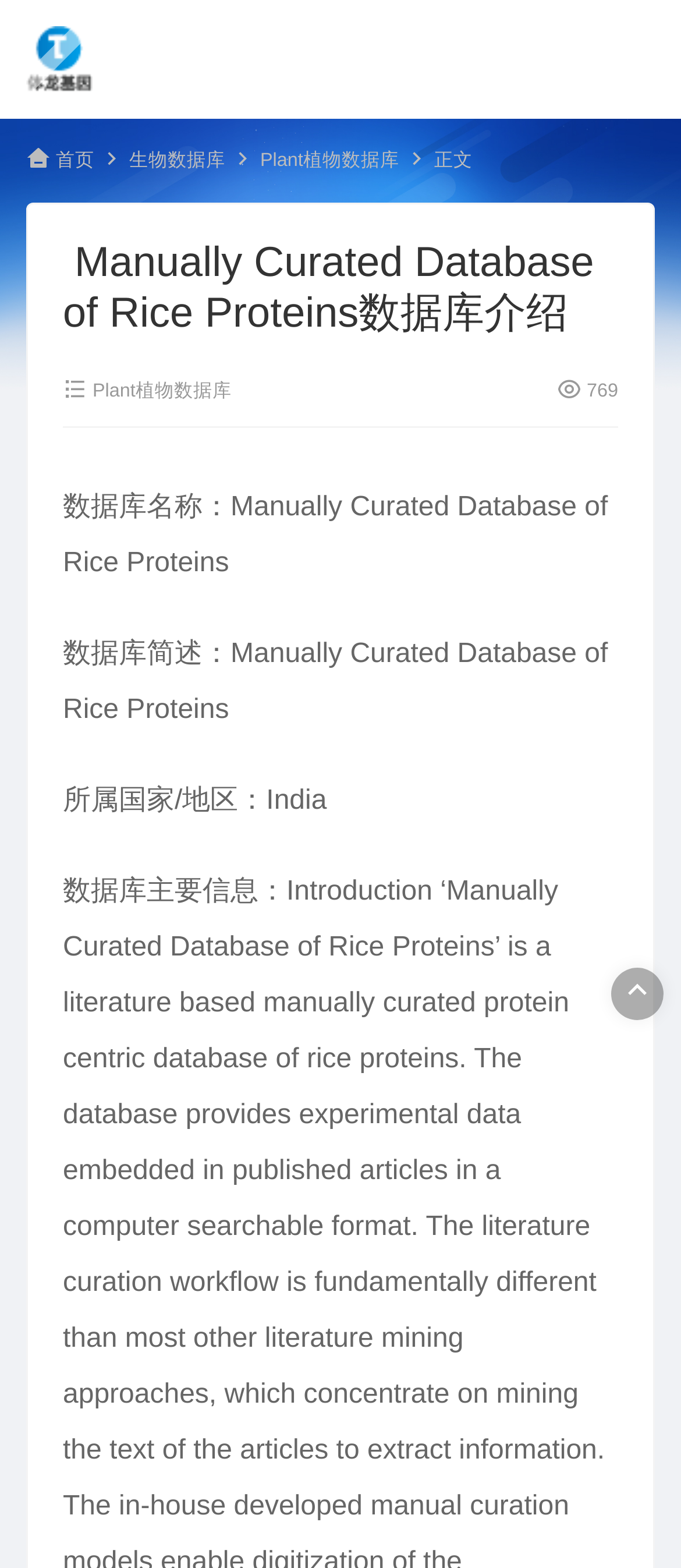Elaborate on the different components and information displayed on the webpage.

The webpage is about the "Manually Curated Database of Rice Proteins" and appears to be a database introduction page. At the top, there are five links in a row, including "首页" (home), "生物数据库" (biological database), "Plant植物数据库" (plant database), and "正文" (main content). 

Below these links, there is a header section that spans almost the entire width of the page. Within this section, the title "Manually Curated Database of Rice Proteins数据库介绍" is prominently displayed. To the right of the title, there is a link to "Plant植物数据库" and a static text "769". 

Under the header section, there are three blocks of text that provide information about the database. The first block displays the database name, "Manually Curated Database of Rice Proteins". The second block provides a brief description of the database, also "Manually Curated Database of Rice Proteins". The third block indicates that the database belongs to India. 

At the bottom right corner of the page, there is a small link with a Chinese character "\ued66".